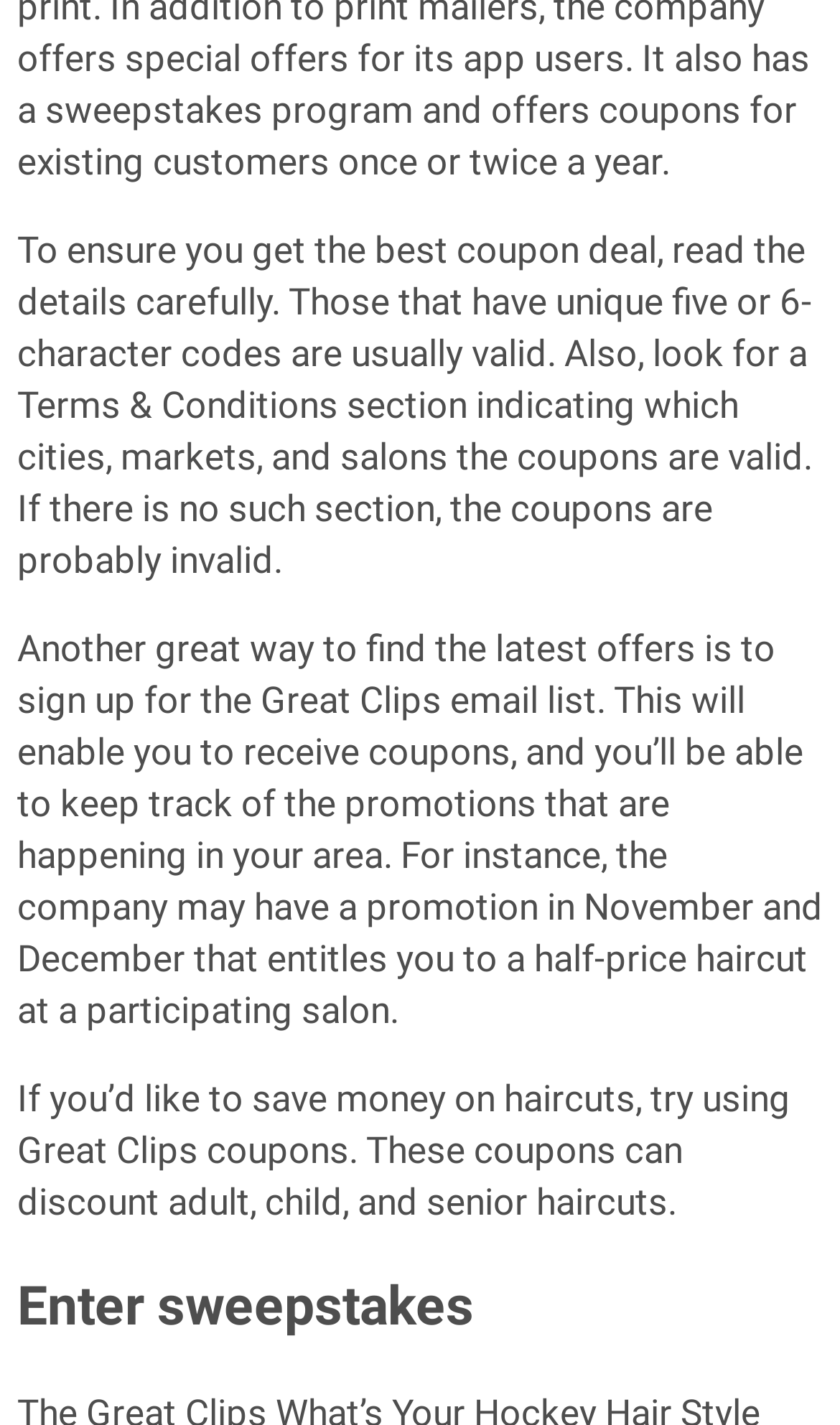Determine the bounding box for the UI element described here: "You might also like".

[0.021, 0.497, 0.436, 0.521]